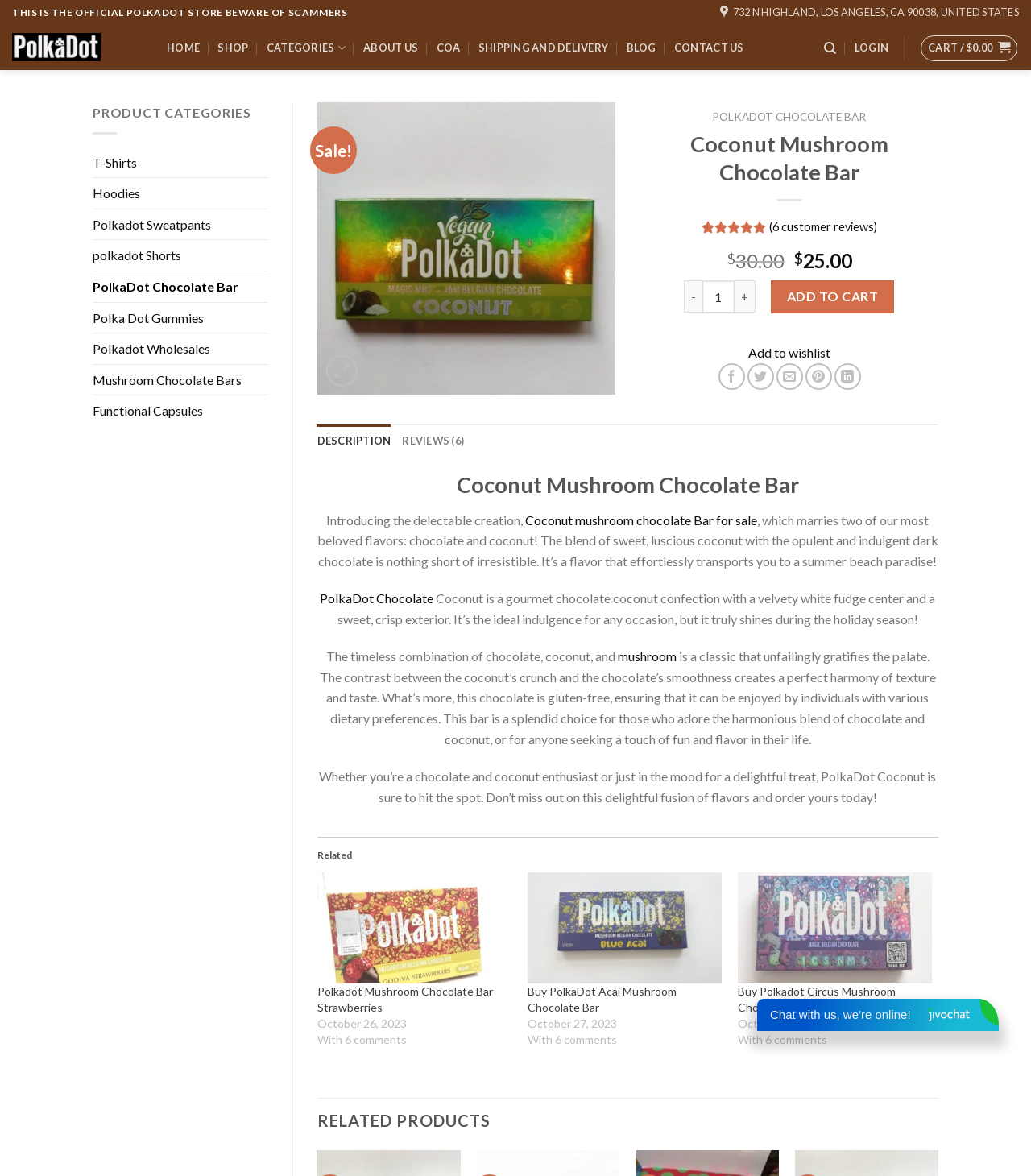Provide an in-depth caption for the contents of the webpage.

This webpage is the product page for the Coconut Mushroom Chocolate Bar on the Polkadot Bar Shop website. At the top of the page, there is a warning message "THIS IS THE OFFICIAL POLKADOT STORE BEWARE OF SCAMMERS" followed by the store's logo and a link to the store's homepage. Below that, there is a navigation menu with links to various sections of the website, including Home, Shop, Categories, About Us, and more.

On the left side of the page, there is a sidebar with a list of product categories, including T-Shirts, Hoodies, Polkadot Sweatpants, and more. Below the categories, there is a section showcasing the product's details, including a "Sale!" badge, a product image, and a brief description.

The main content area of the page is dedicated to the product description, which includes a heading, a brief introduction, and a detailed description of the product's features and benefits. The description is divided into sections, including a section highlighting the product's unique blend of coconut and chocolate flavors, and another section discussing the product's gluten-free status.

Below the product description, there are several call-to-action buttons, including "Add to Cart", "Add to Wishlist", and "Share" buttons. There are also links to share the product on social media platforms, including Facebook, Twitter, and Pinterest.

On the right side of the page, there is a section displaying customer reviews, with a rating of 5 out of 5 stars based on 6 customer reviews. Below the reviews, there is a section showing the product's price, with an original price of $30.00 and a current price of $25.00.

At the bottom of the page, there is a tabbed section with two tabs: "Description" and "Reviews". The "Description" tab is currently selected, and it displays the product description. The "Reviews" tab is not selected, but it likely displays customer reviews and ratings.

Overall, the webpage is well-organized and easy to navigate, with clear and concise product information and a prominent call-to-action to encourage customers to make a purchase.